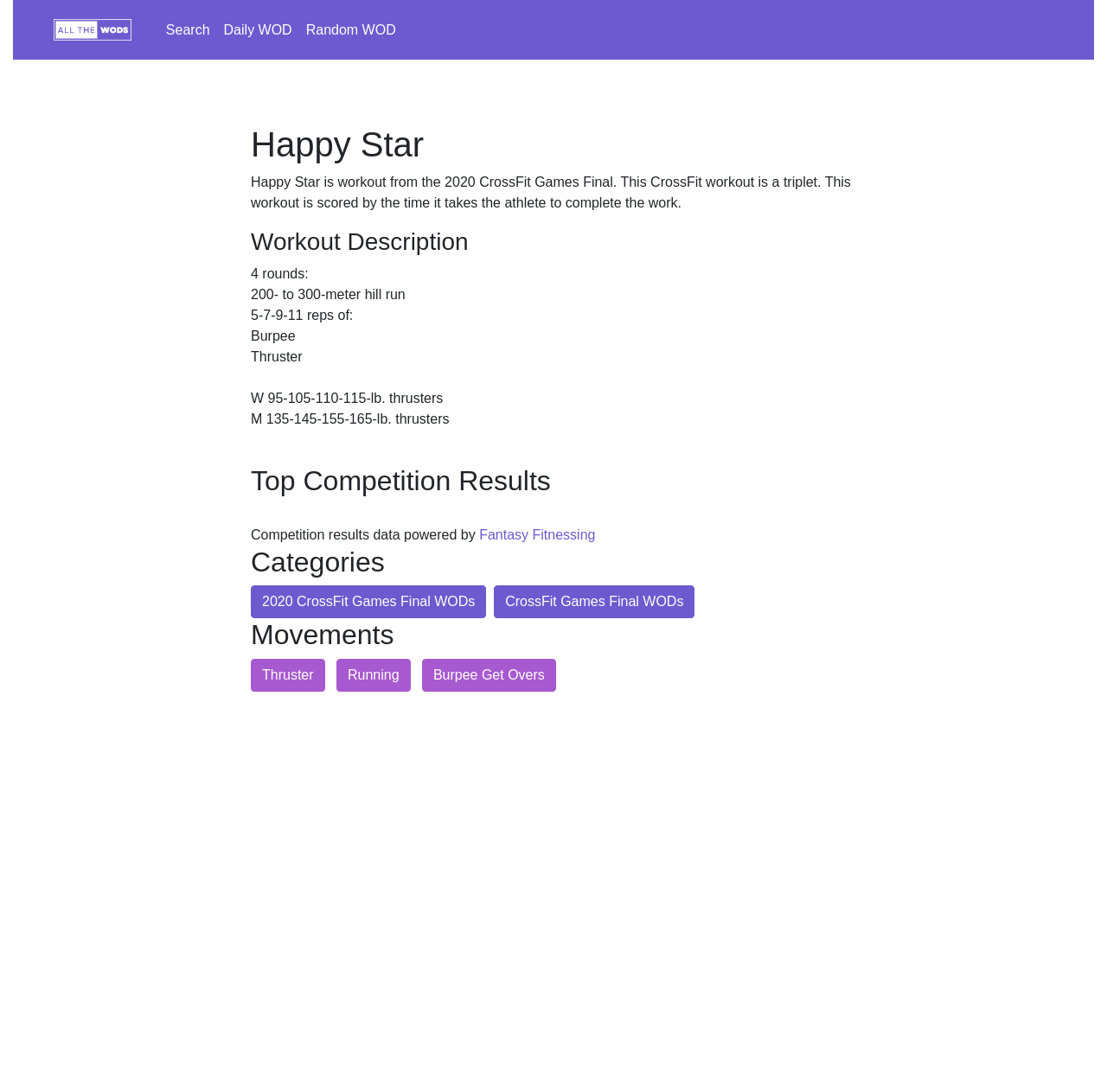Please find the bounding box for the UI component described as follows: "2020 CrossFit Games Final WODs".

[0.227, 0.536, 0.439, 0.566]